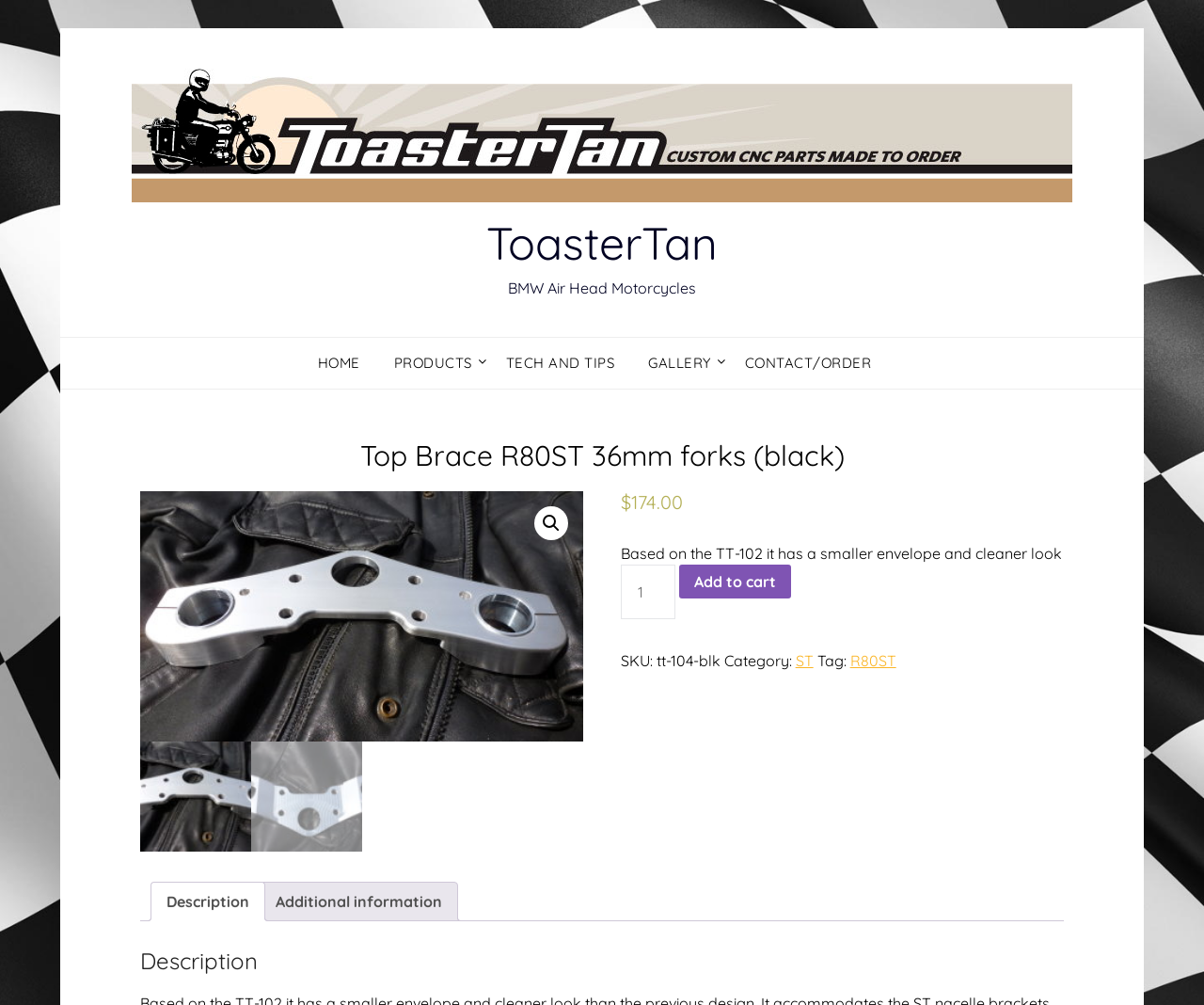Bounding box coordinates are specified in the format (top-left x, top-left y, bottom-right x, bottom-right y). All values are floating point numbers bounded between 0 and 1. Please provide the bounding box coordinate of the region this sentence describes: parent_node: ToasterTan

[0.109, 0.061, 0.891, 0.201]